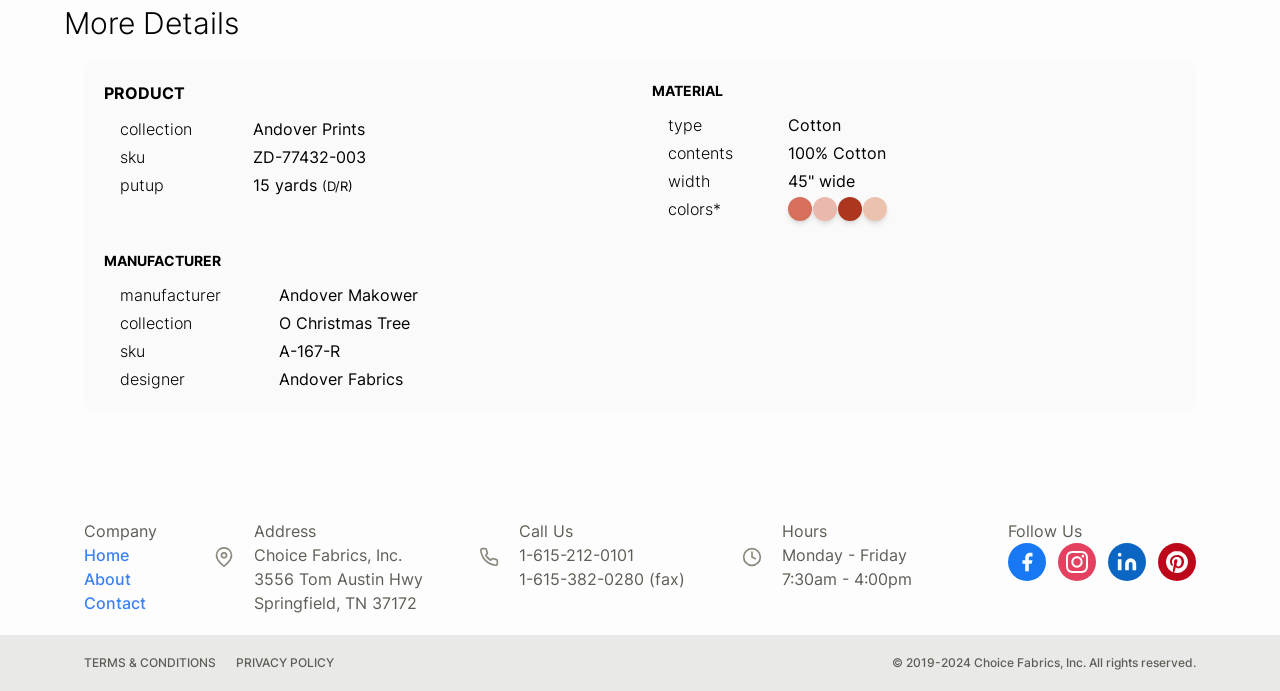Identify the bounding box coordinates of the region I need to click to complete this instruction: "follow Andover Fabrics on Facebook".

[0.794, 0.798, 0.811, 0.829]